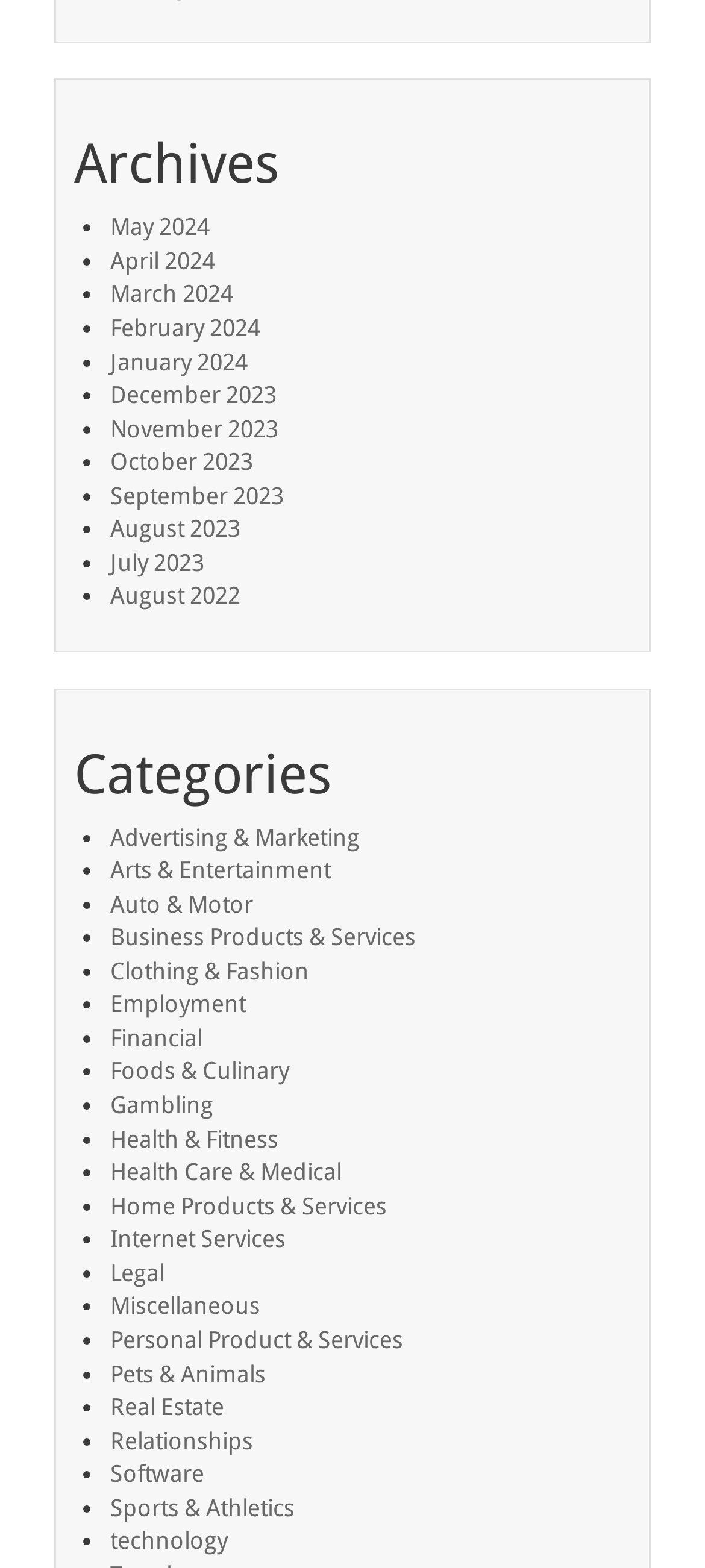Look at the image and answer the question in detail:
How many categories are listed?

I counted the number of links under the 'Categories' heading, and there are 25 links, each representing a different category.